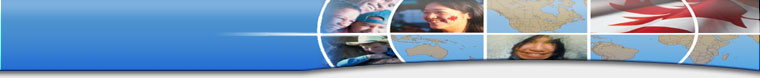What element adds a geographical aspect to the banner?
Provide a detailed answer to the question, using the image to inform your response.

A stylized map adds a geographical aspect to the banner because it highlights the global nature of the initiatives represented, as mentioned in the caption.